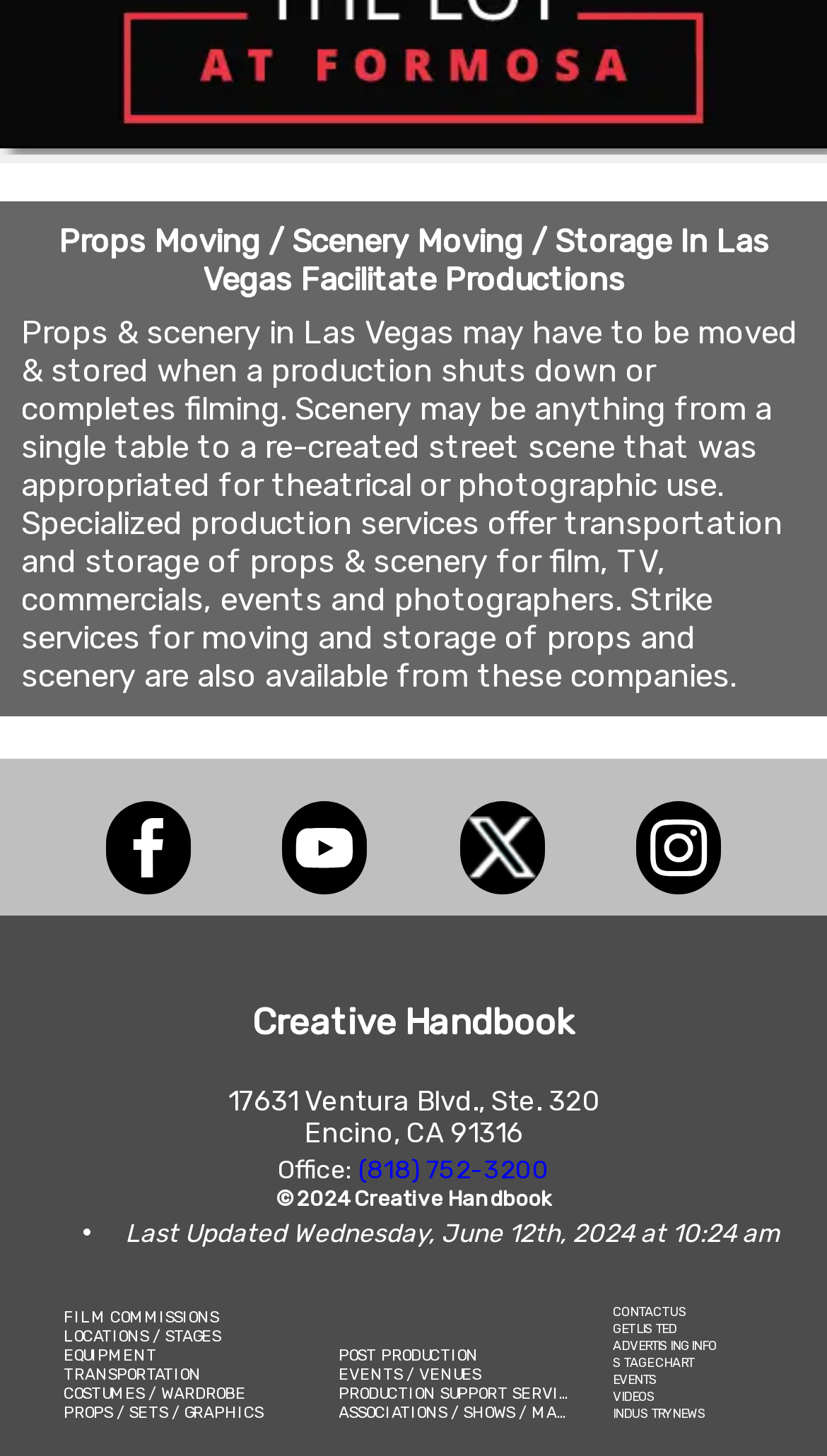Identify the bounding box coordinates of the clickable section necessary to follow the following instruction: "Call the office at (818) 752-3200". The coordinates should be presented as four float numbers from 0 to 1, i.e., [left, top, right, bottom].

[0.433, 0.794, 0.664, 0.814]